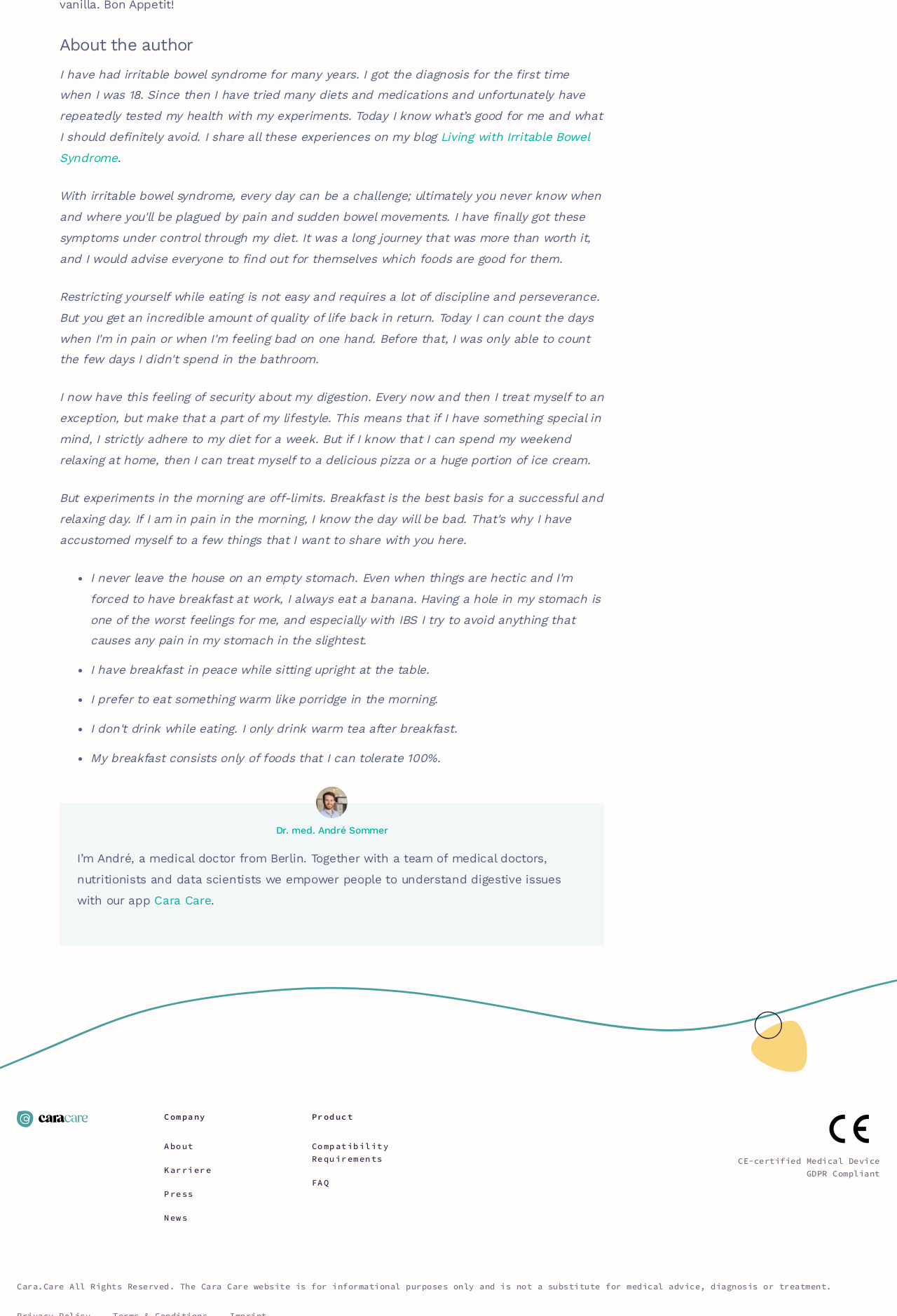What is the diagnosis mentioned in the blog?
Respond to the question with a single word or phrase according to the image.

Irritable Bowel Syndrome